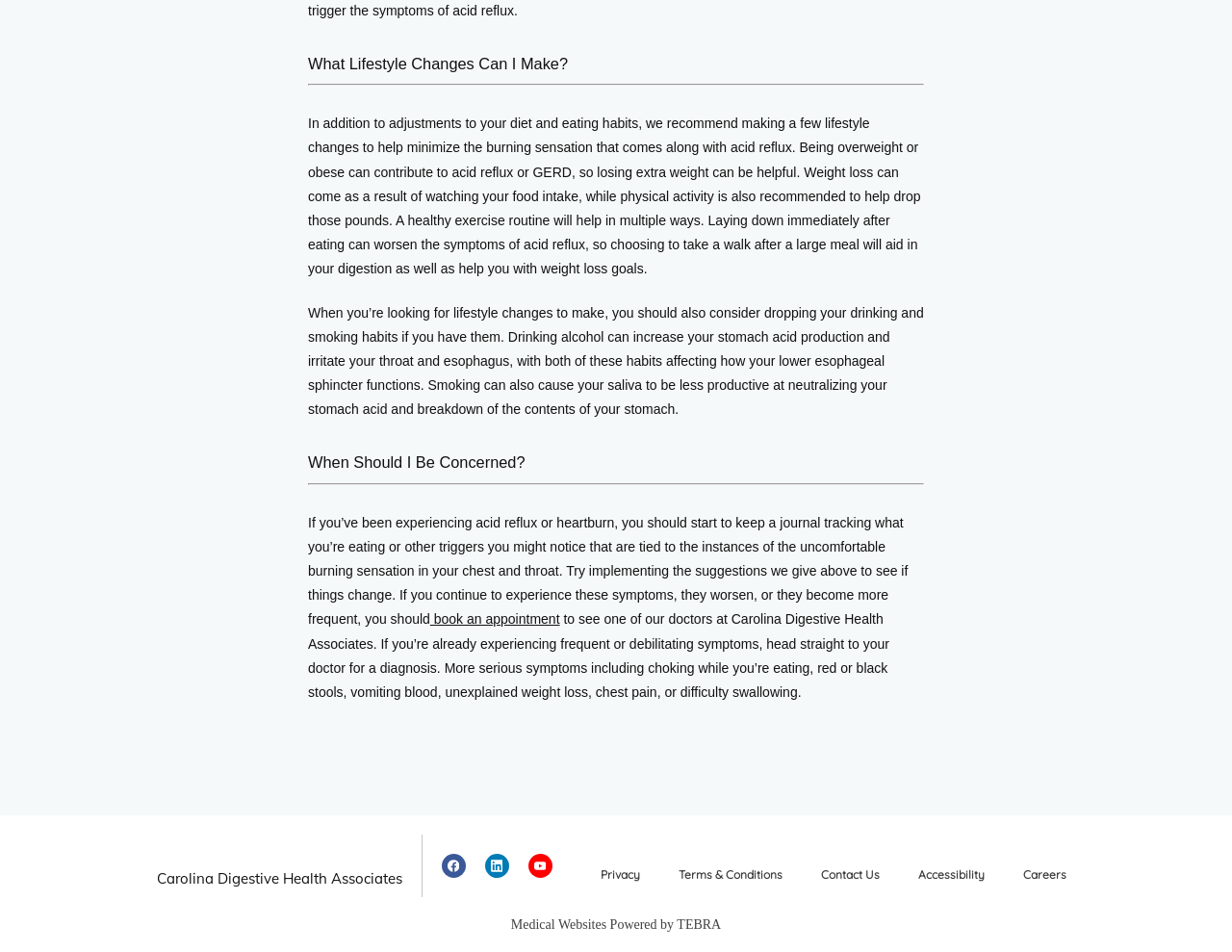Find the bounding box coordinates for the element described here: "book an appointment".

[0.349, 0.642, 0.454, 0.659]